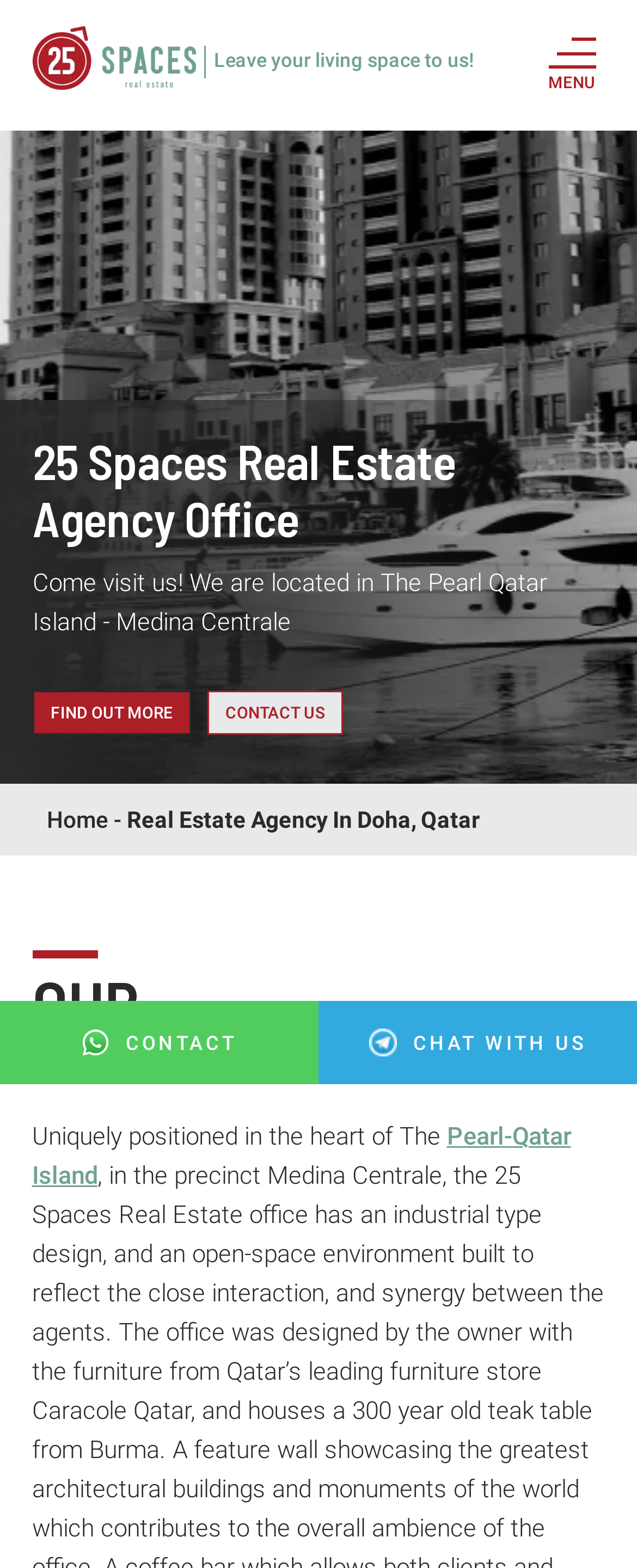Describe in detail what you see on the webpage.

The webpage is about 25 Spaces Real Estate, a real estate agency offering virtual tour services. At the top left, there is a logo of 25 Spaces Real Estate, which is an image with a link to the agency's website. Next to the logo, there is a tagline "Leave your living space to us!" in a prominent font.

On the top right, there is a menu button labeled "MENU". Below the menu button, there is a heading that reads "25 Spaces Real Estate Agency Office" followed by a paragraph of text that describes the agency's office location in The Pearl Qatar Island - Medina Centrale. There are two links, "FIND OUT MORE" and "CONTACT US", placed side by side below the paragraph.

The main content of the webpage is divided into two sections. On the left, there is a large image that takes up almost half of the screen, showing the agency's office. On the right, there are several sections of text and headings. The first section has a heading "Home -" followed by a subheading "Real Estate Agency In Doha, Qatar". Below this section, there is a larger heading "OUR OFFICE" in two lines, with "OUR" on the first line and "OFFICE" on the second line.

The next section has a paragraph of text that describes the agency's office location, followed by a link to "Pearl-Qatar Island". At the bottom of the page, there are two links to contact the agency, one for WhatsApp and one for Telegram, each with an icon and a label. The WhatsApp link is labeled "CONTACT" and the Telegram link is labeled "CHAT WITH US".